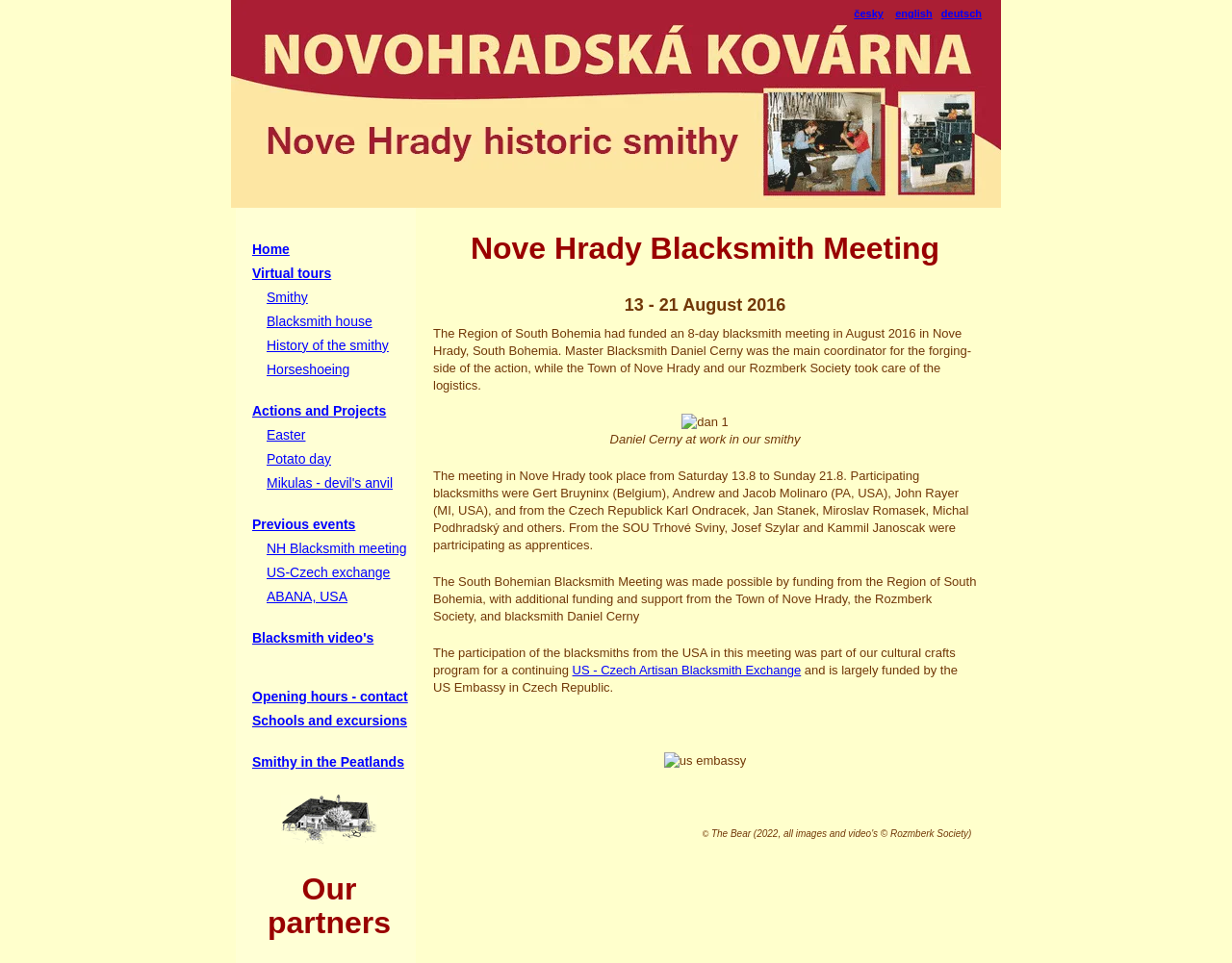Identify the bounding box coordinates of the section to be clicked to complete the task described by the following instruction: "Switch to Czech language". The coordinates should be four float numbers between 0 and 1, formatted as [left, top, right, bottom].

[0.693, 0.008, 0.717, 0.02]